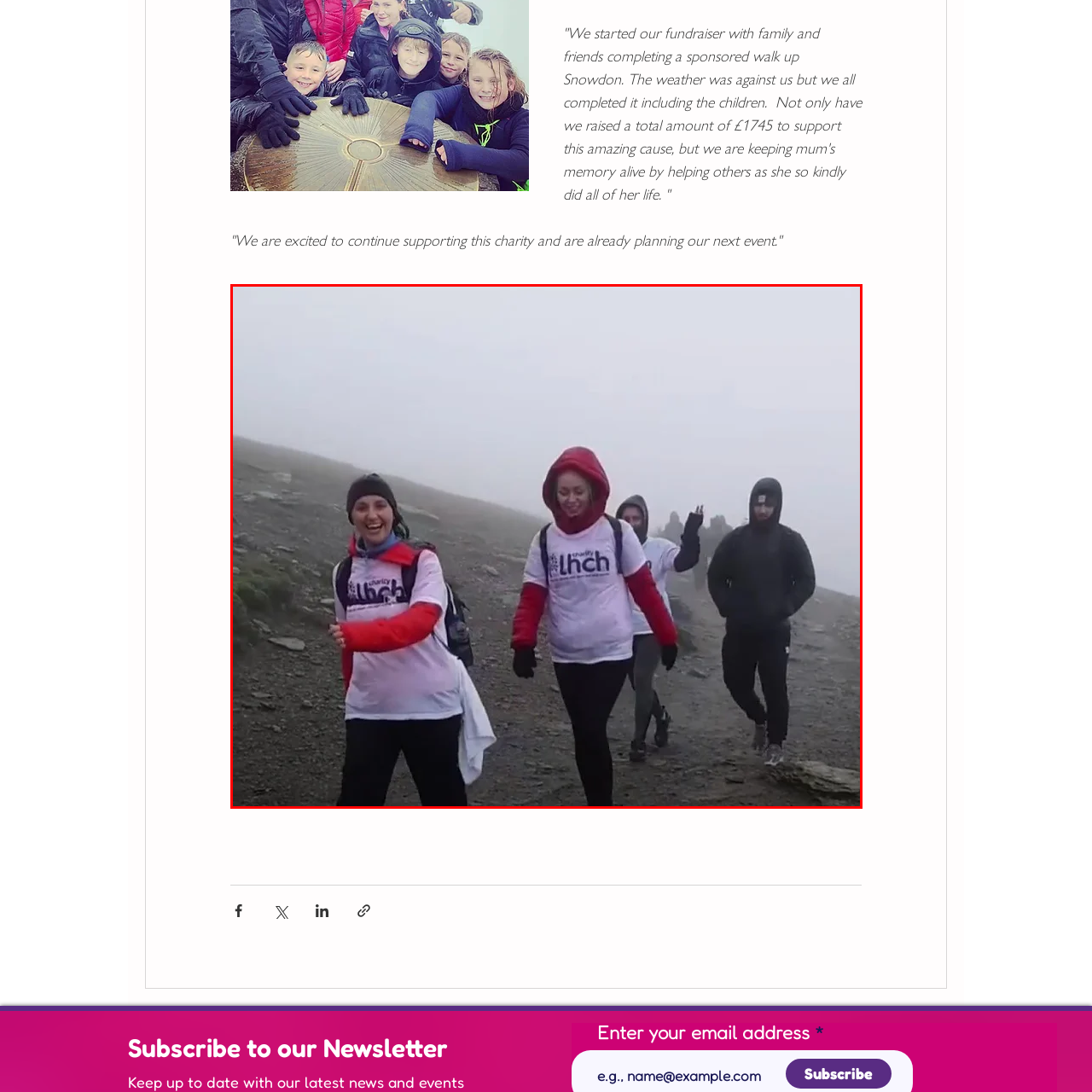Direct your attention to the red-bounded image and answer the question with a single word or phrase:
What is the weather condition in the scene?

Challenging